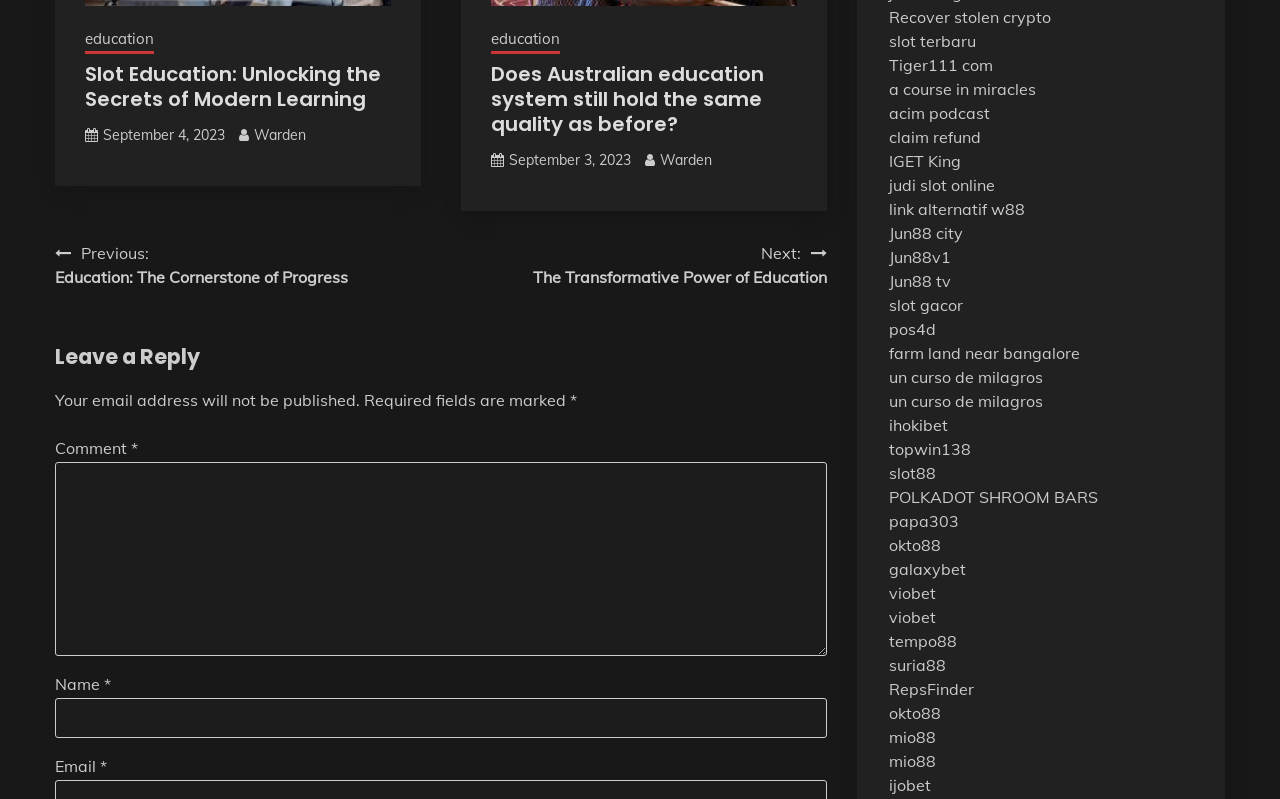Identify the bounding box for the described UI element: "Jun88 city".

[0.694, 0.279, 0.752, 0.304]